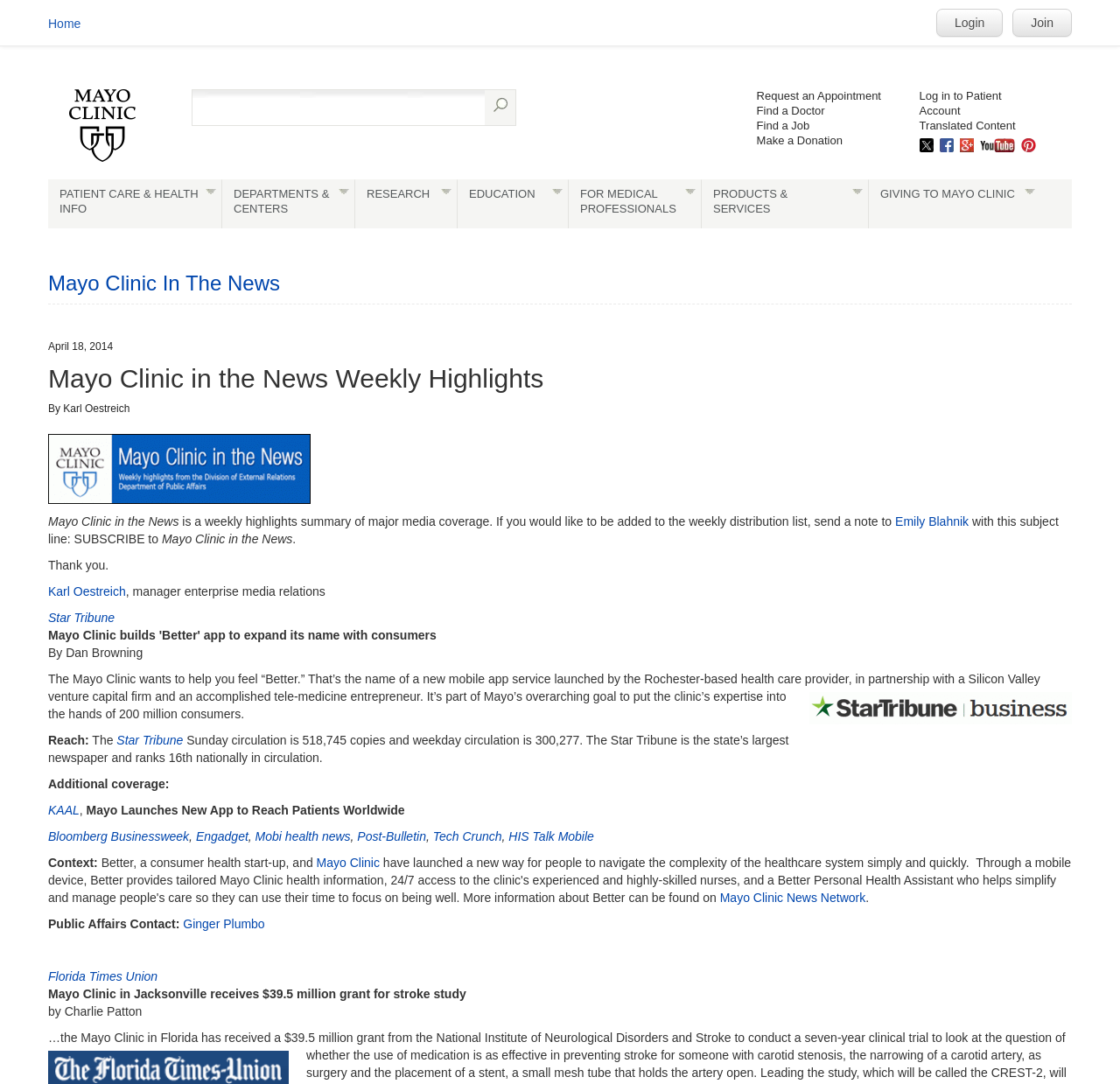Specify the bounding box coordinates (top-left x, top-left y, bottom-right x, bottom-right y) of the UI element in the screenshot that matches this description: parent_node: Request an Appointment

[0.043, 0.082, 0.152, 0.149]